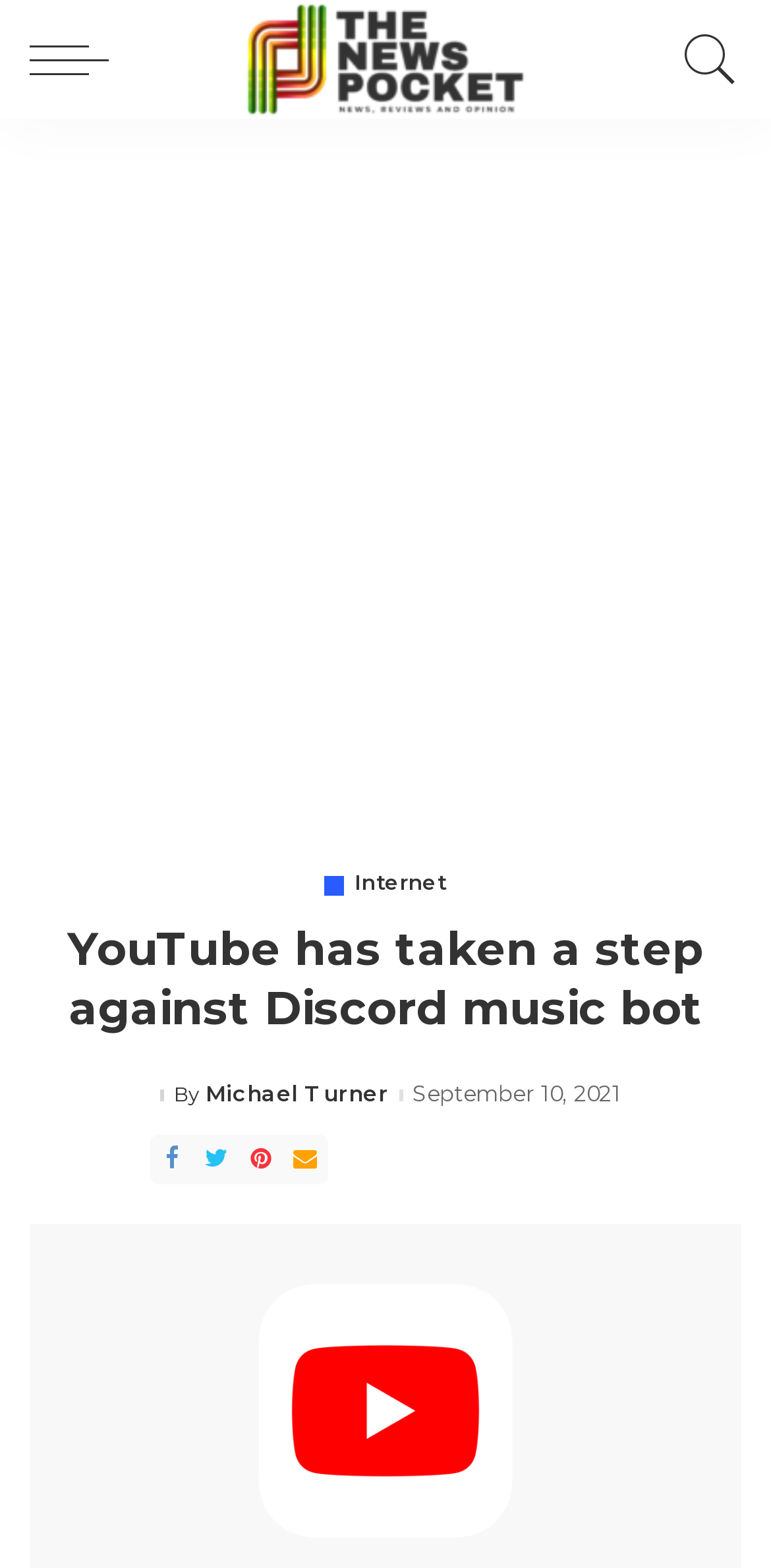Specify the bounding box coordinates of the area to click in order to follow the given instruction: "Click the button to navigate to the homepage."

[0.038, 0.0, 0.167, 0.076]